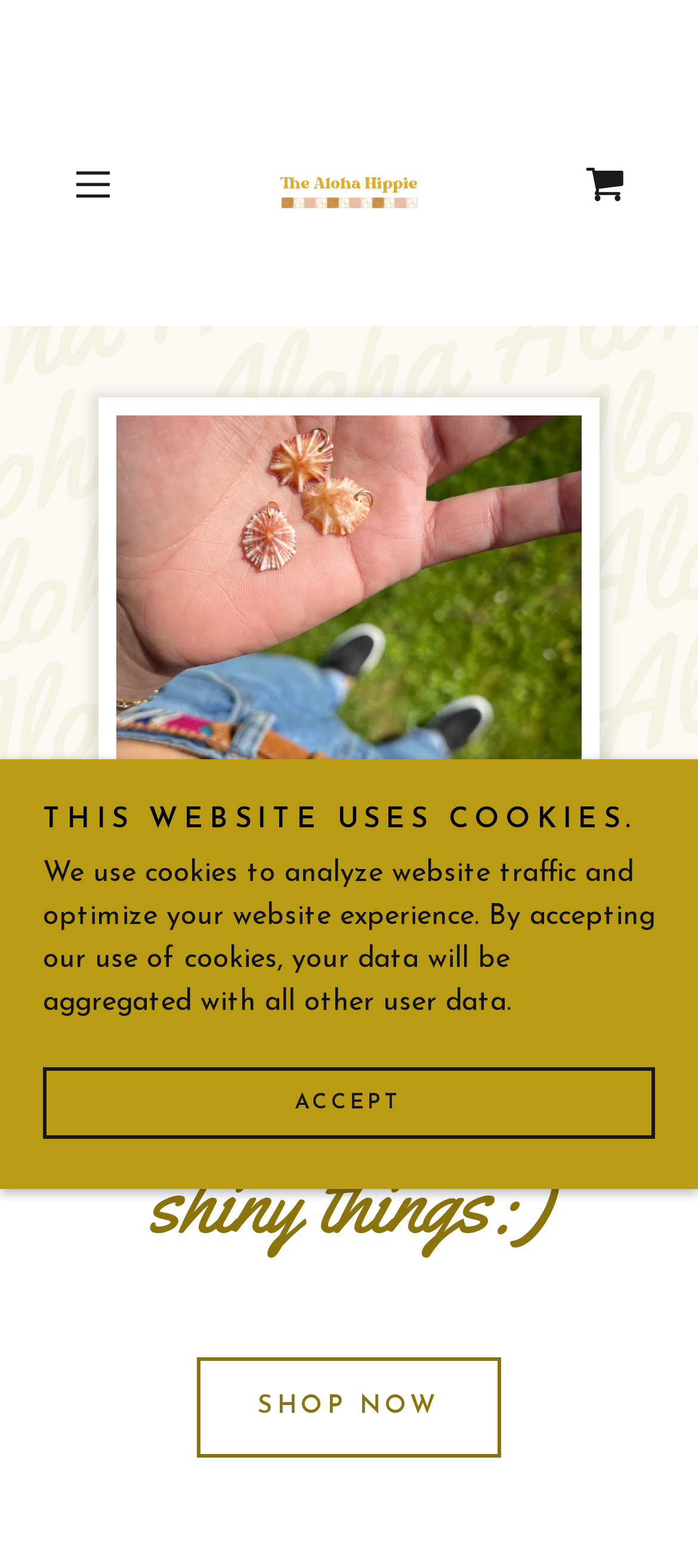Illustrate the webpage with a detailed description.

The webpage is an e-commerce site selling delicate gold jewelry. At the top left, there is a hamburger site navigation icon, which is a button that can be clicked to open a menu. Next to it, in the top center, is the website's logo, "The Aloha Hippie", which is also a link. On the top right, there is a shopping cart icon.

Below the navigation icons, there is a large image that takes up most of the width of the page, showcasing the jewelry. Above the image, there is a heading that reads "Spring flings and shiny things:)".

Below the image, there is a call-to-action link that says "SHOP NOW", encouraging visitors to explore the website's products. At the bottom of the page, there is a notification about the website's use of cookies, which includes a brief description of how the cookies are used and an "ACCEPT" link to agree to the terms.

Overall, the webpage has a clean and simple design, with a focus on showcasing the jewelry products and encouraging visitors to explore the website.